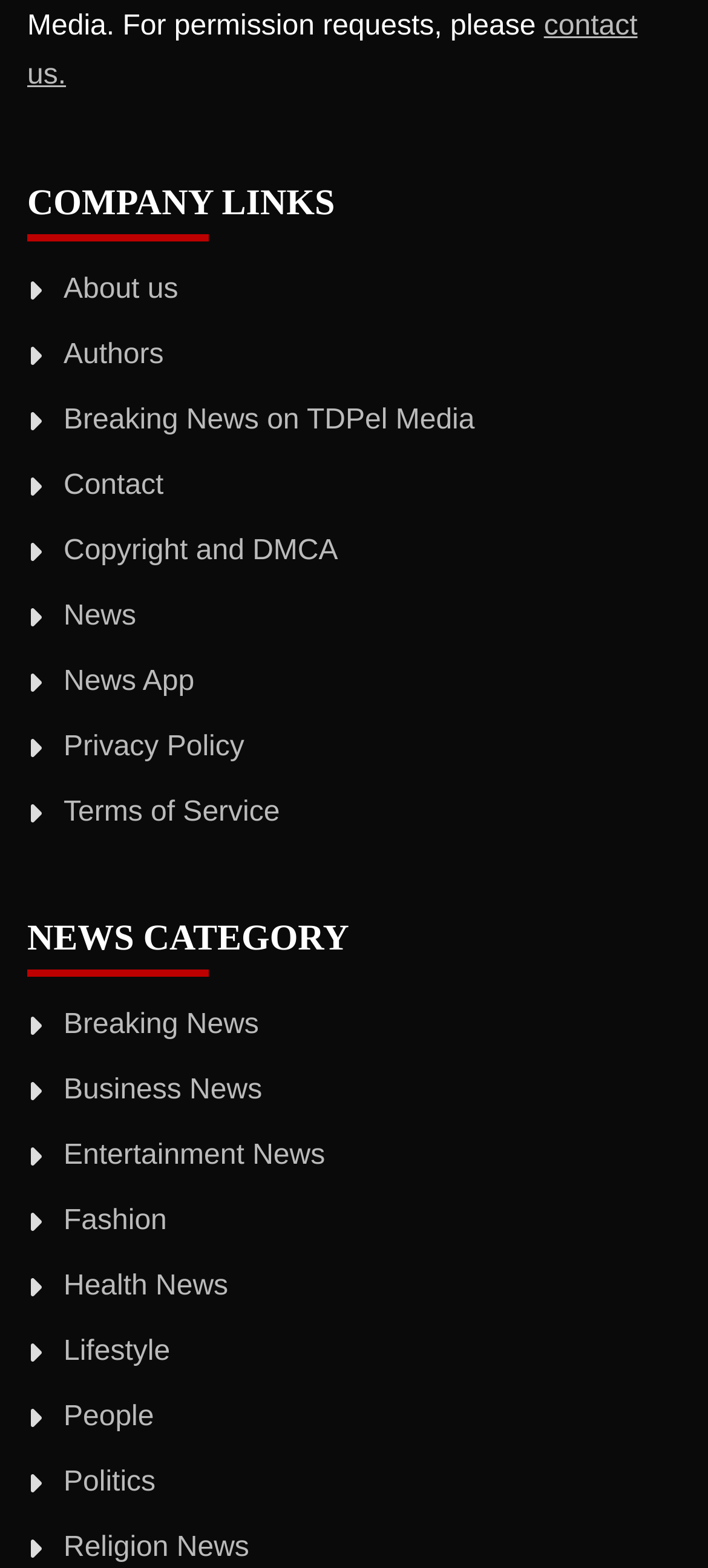How many news categories are there?
Provide a detailed answer to the question using information from the image.

I counted the number of links under the 'NEWS CATEGORY' heading, which are 'Breaking News', 'Business News', 'Entertainment News', 'Fashion', 'Health News', 'Lifestyle', 'People', 'Politics', 'Religion News'. There are 11 news categories in total.